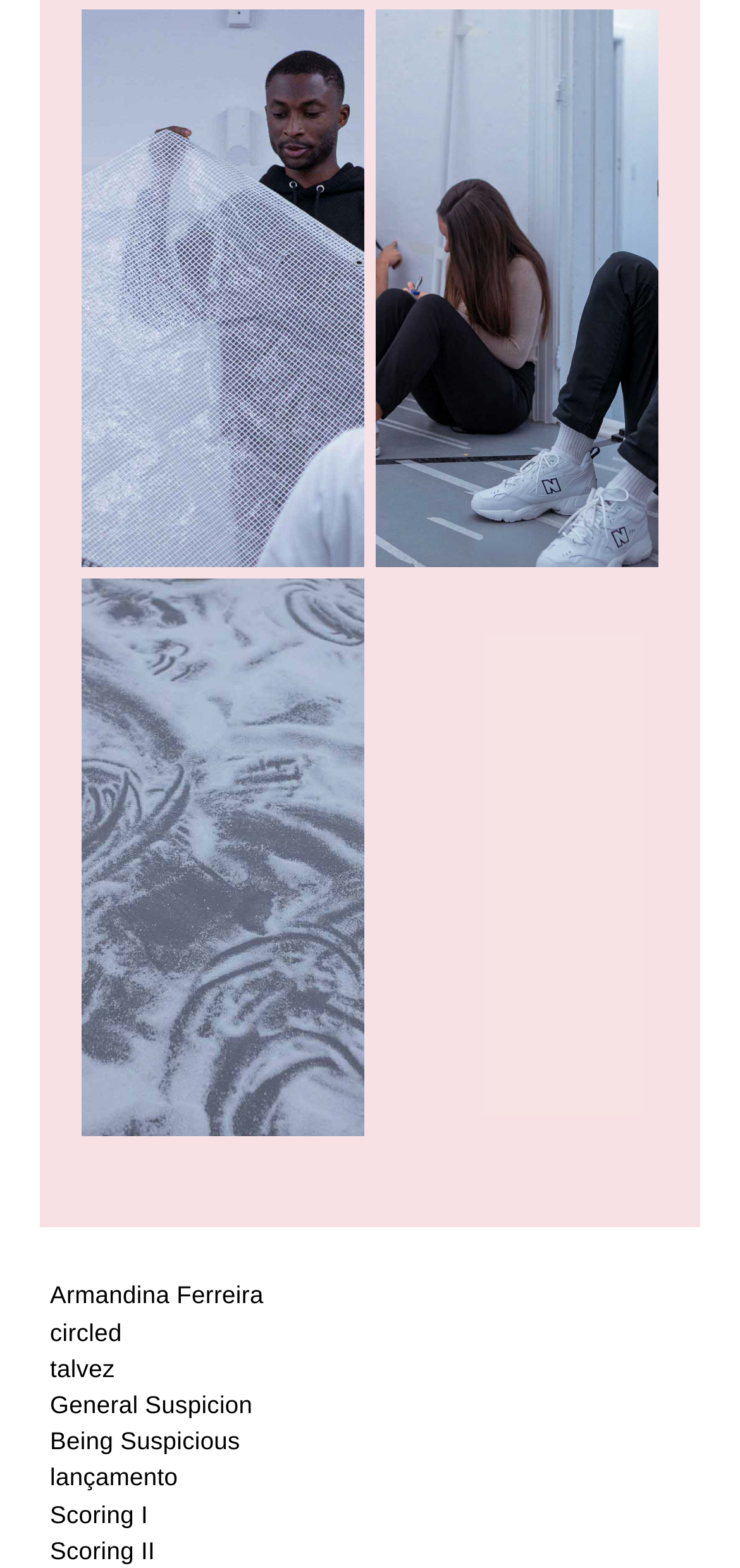How many images are present on the webpage?
Answer briefly with a single word or phrase based on the image.

3